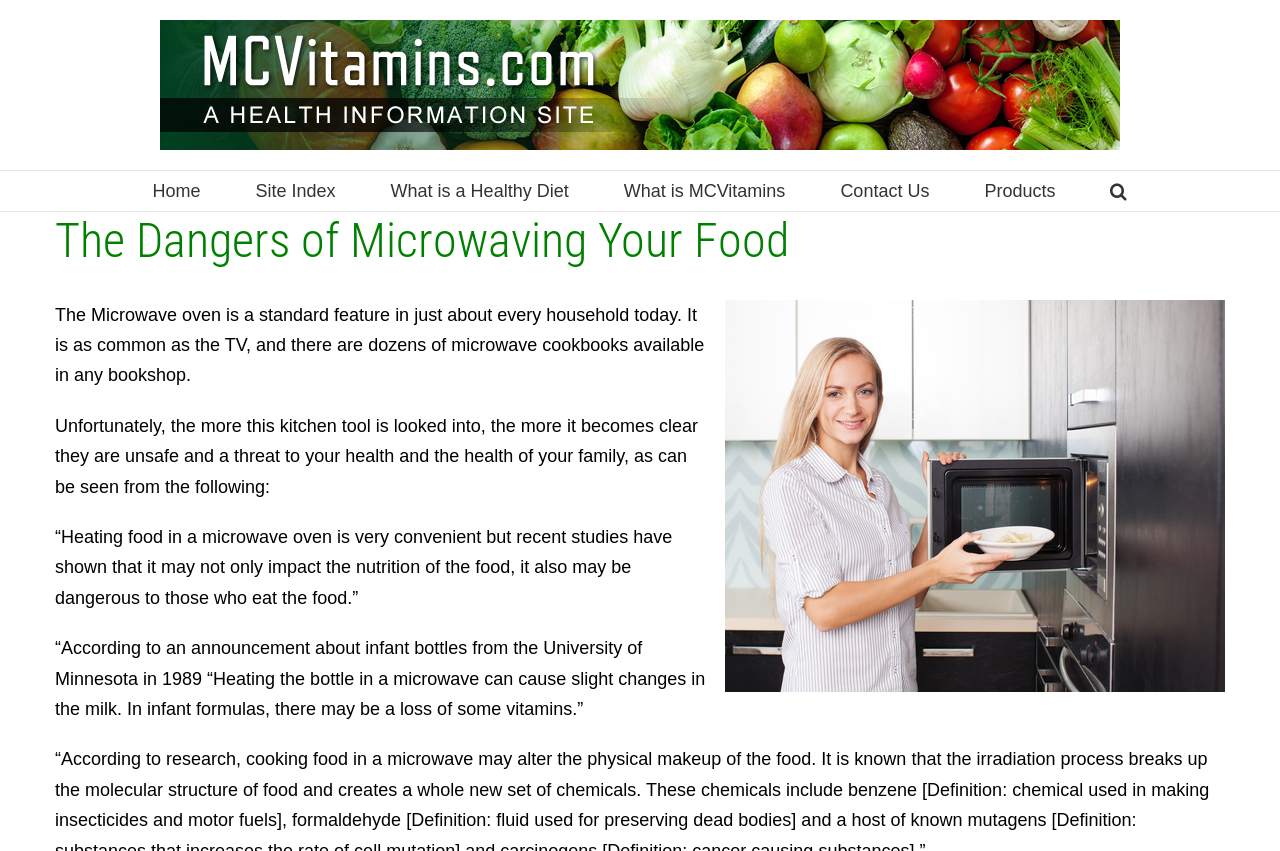Please pinpoint the bounding box coordinates for the region I should click to adhere to this instruction: "Visit the Site Index".

[0.2, 0.201, 0.262, 0.248]